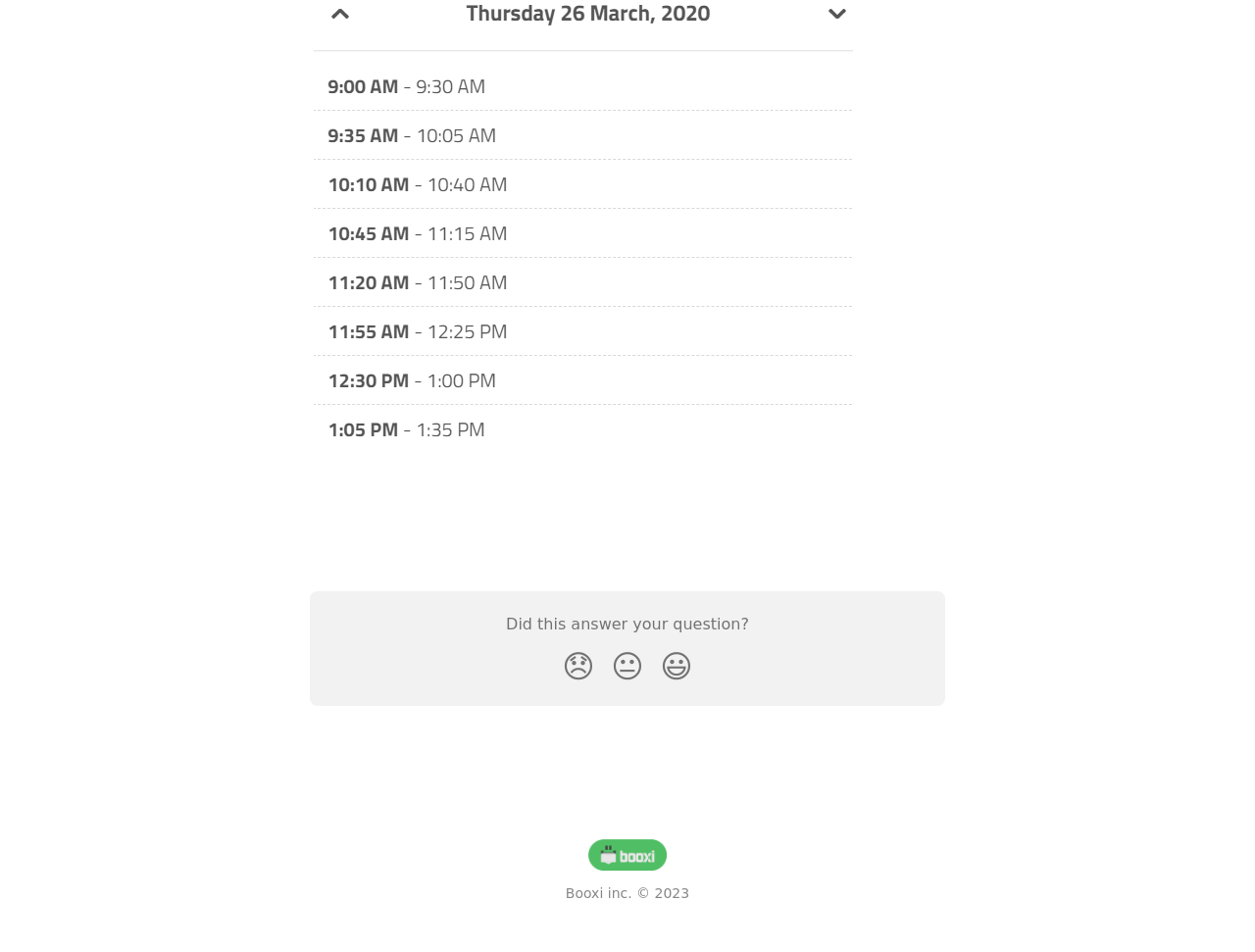Please reply to the following question with a single word or a short phrase:
What is the text in the footer?

Booxi inc. © 2023